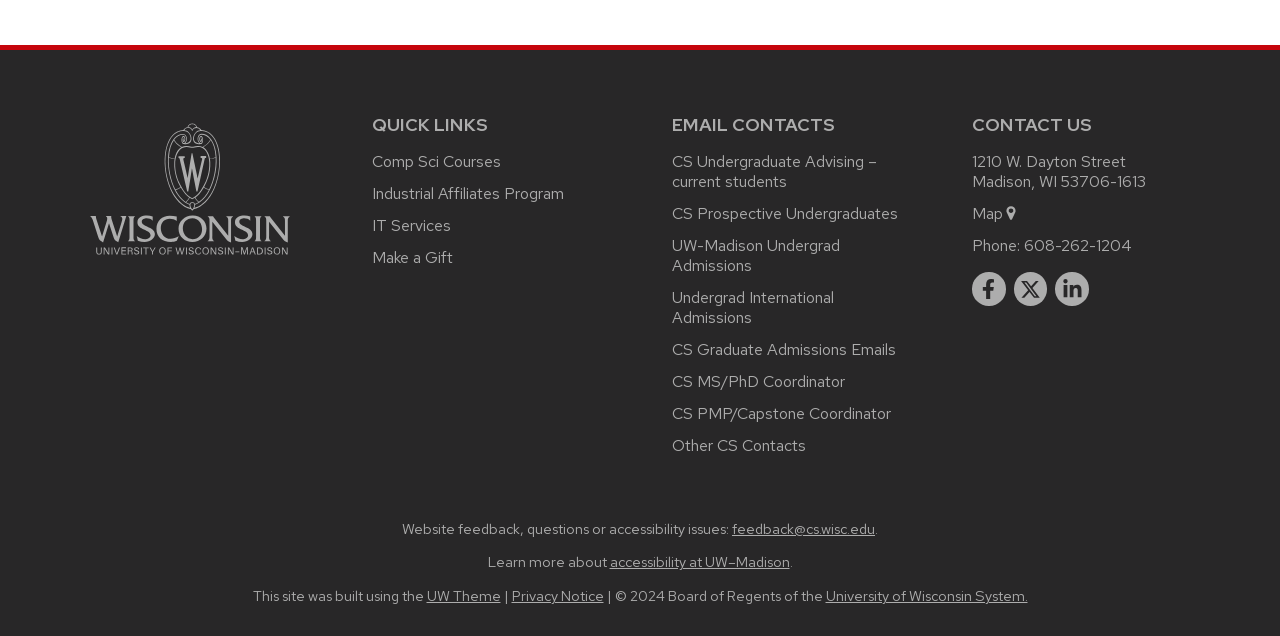Provide the bounding box coordinates of the HTML element described by the text: "x twitter".

[0.792, 0.428, 0.818, 0.481]